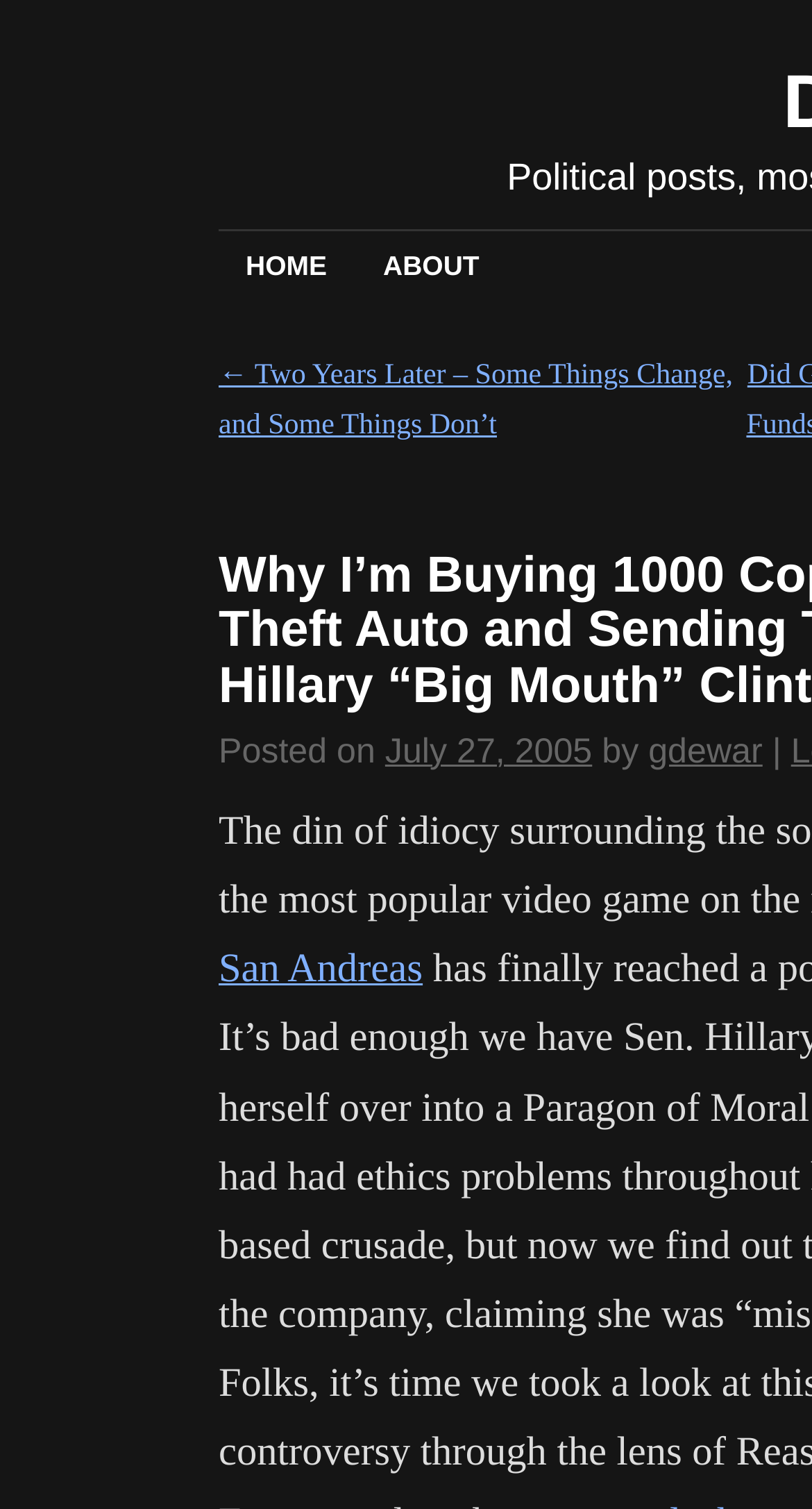What is the name of the author of the current article?
Please give a detailed and elaborate answer to the question.

I found the author's name by looking at the 'by' text, which is followed by a link with the text 'gdewar', indicating that gdewar is the author of the current article.